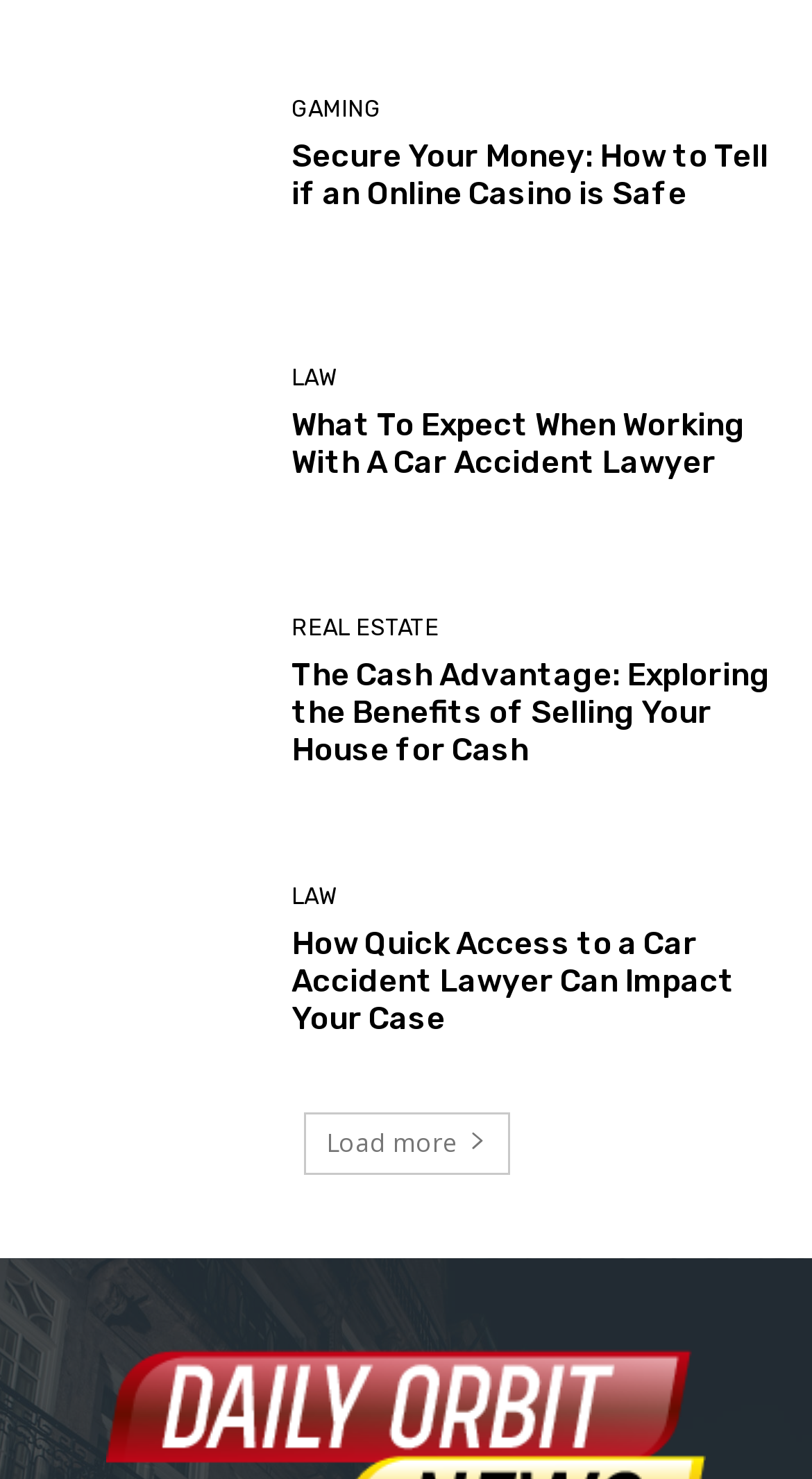Provide a brief response to the question below using one word or phrase:
What is the category of the article 'The Cash Advantage: Exploring the Benefits of Selling Your House for Cash'?

REAL ESTATE